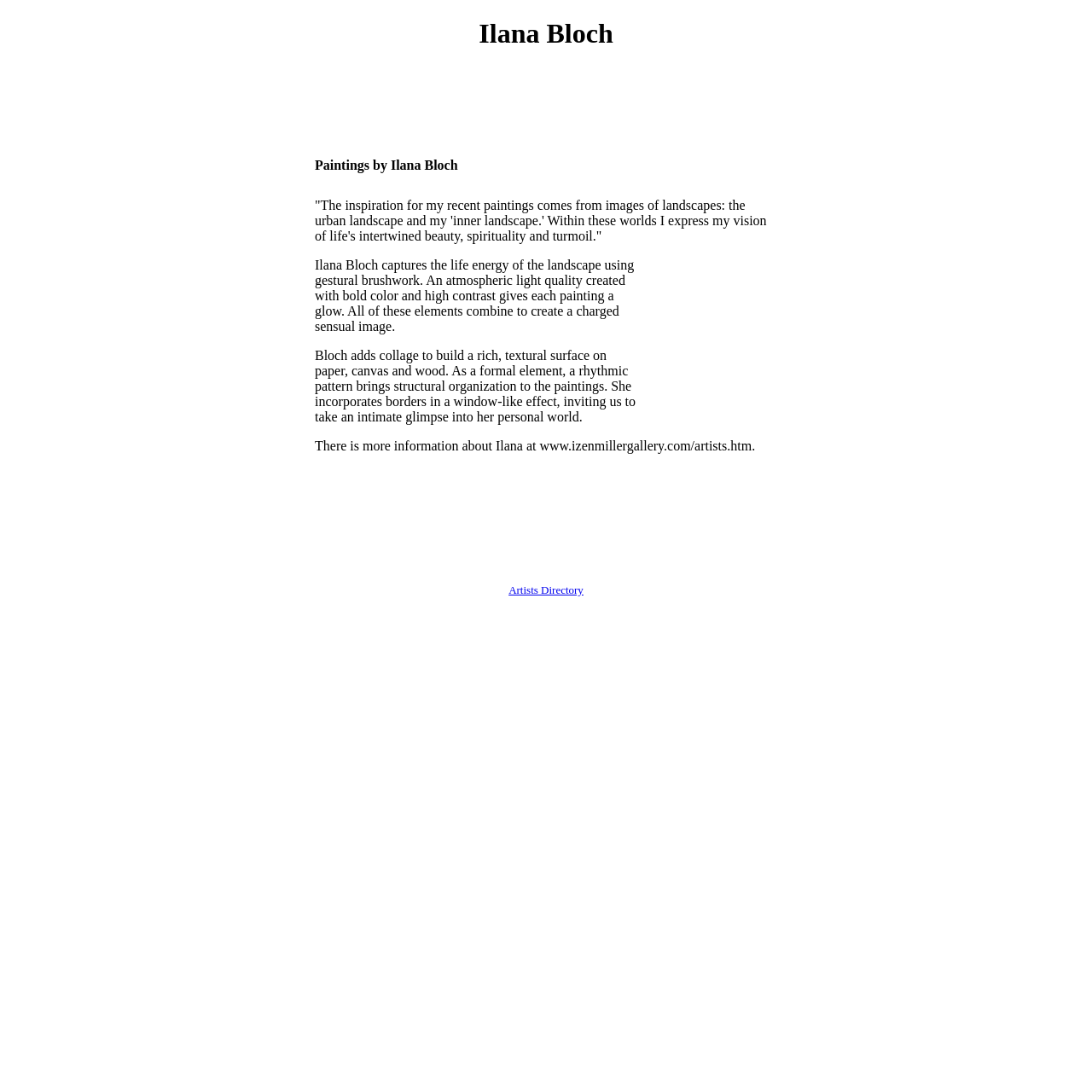Offer an in-depth caption of the entire webpage.

The webpage is dedicated to showcasing the paintings of Ilana Bloch. At the top, there is a heading with the artist's name, "Ilana Bloch". Below this heading, there is an advertisement iframe, which takes up a significant portion of the top section of the page.

The main content of the page is organized into a table layout, with two rows. The first row contains a table cell with another heading, "Paintings by Ilana Bloch", which is centered near the top of the page. The second row contains a table cell with a lengthy paragraph describing Ilana Bloch's artistic style and inspiration. This paragraph is accompanied by an image, which is positioned to the right of the text, taking up about a quarter of the page's width.

Below the main content, there is a small, empty static text element, followed by another table layout with a single row and cell, containing another advertisement iframe. This advertisement is positioned near the bottom of the page.

Finally, there is a link to an "Artists Directory" located near the bottom right corner of the page.